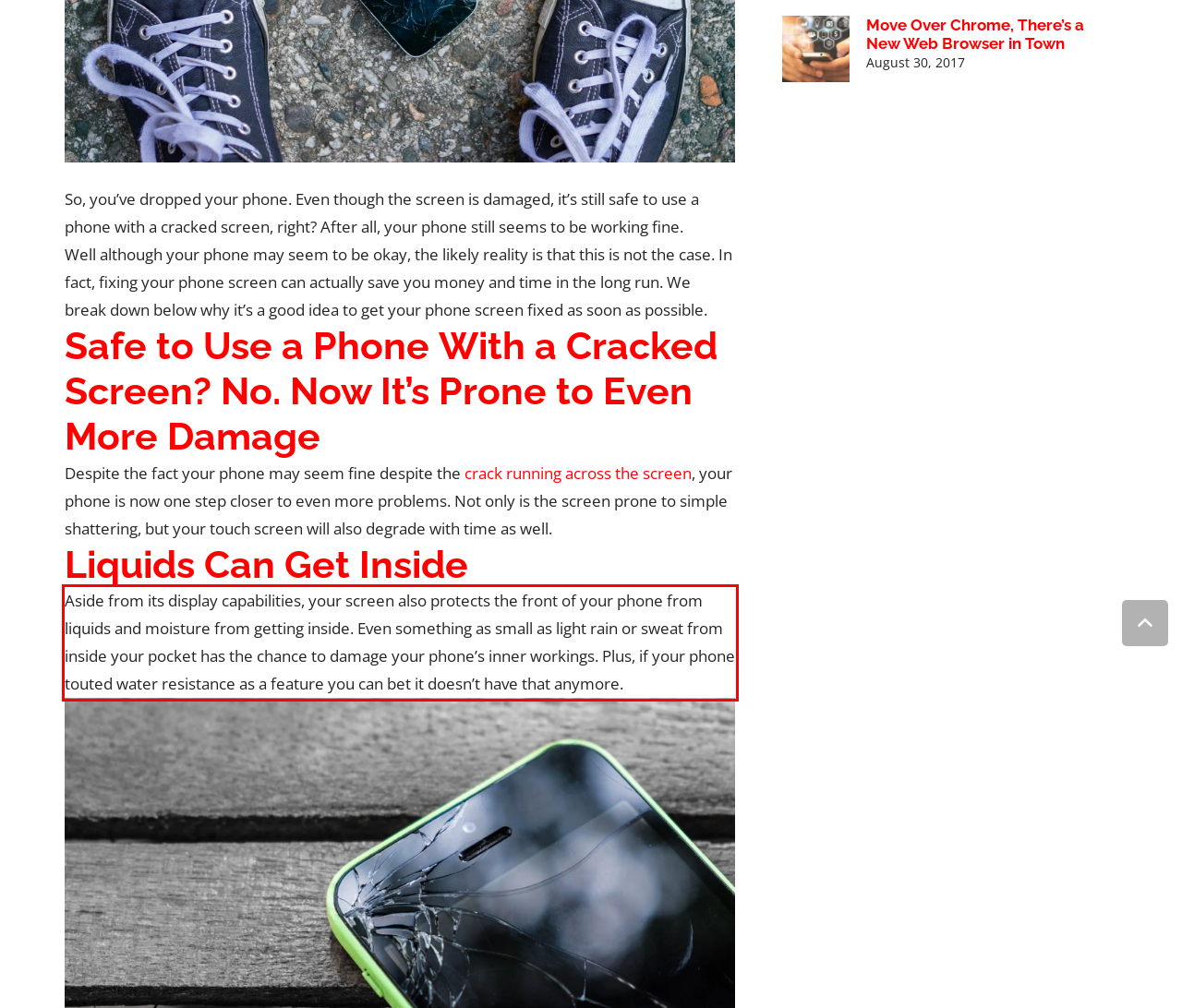You have a screenshot of a webpage with a red bounding box. Use OCR to generate the text contained within this red rectangle.

Aside from its display capabilities, your screen also protects the front of your phone from liquids and moisture from getting inside. Even something as small as light rain or sweat from inside your pocket has the chance to damage your phone’s inner workings. Plus, if your phone touted water resistance as a feature you can bet it doesn’t have that anymore.